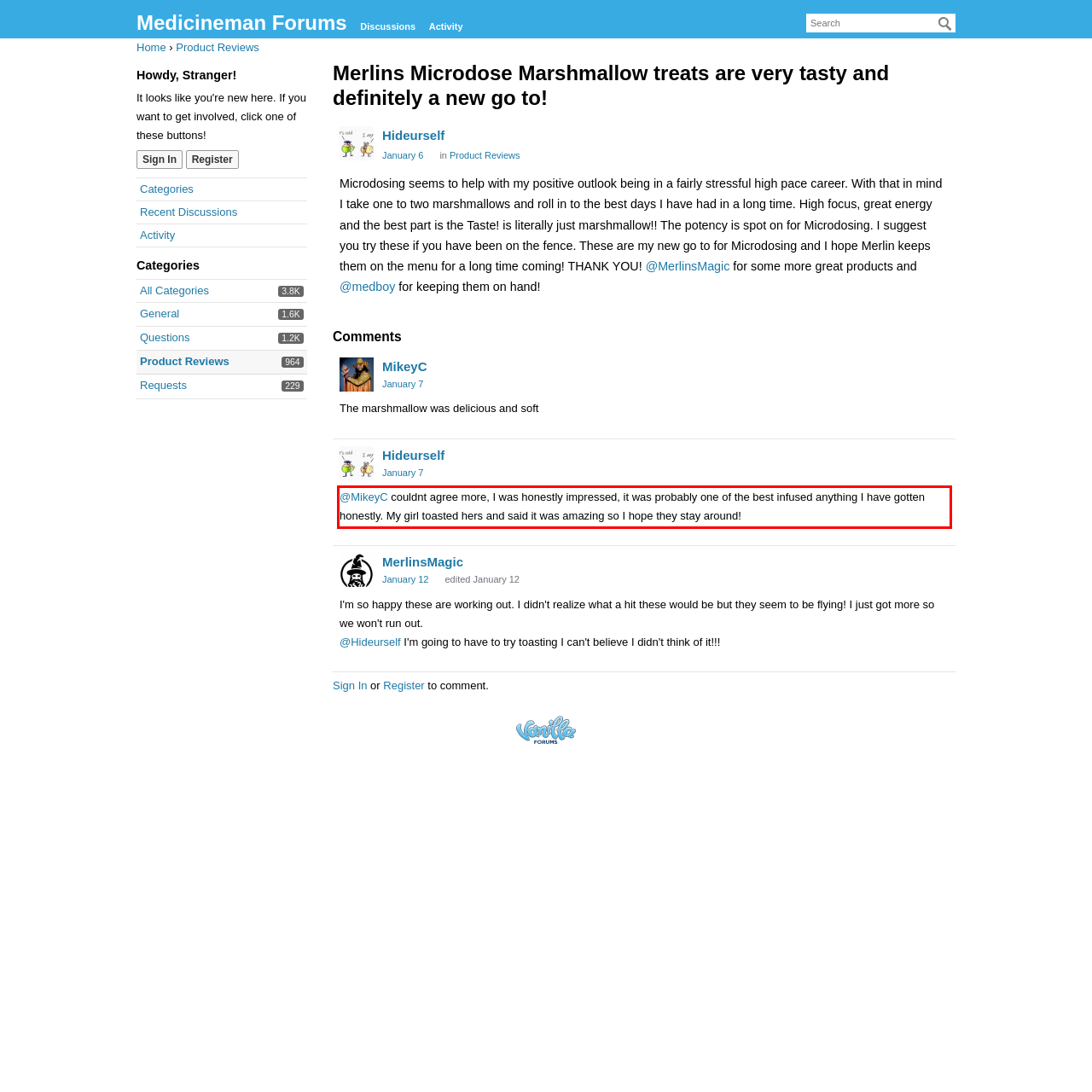You are given a screenshot showing a webpage with a red bounding box. Perform OCR to capture the text within the red bounding box.

@MikeyC couldnt agree more, I was honestly impressed, it was probably one of the best infused anything I have gotten honestly. My girl toasted hers and said it was amazing so I hope they stay around!